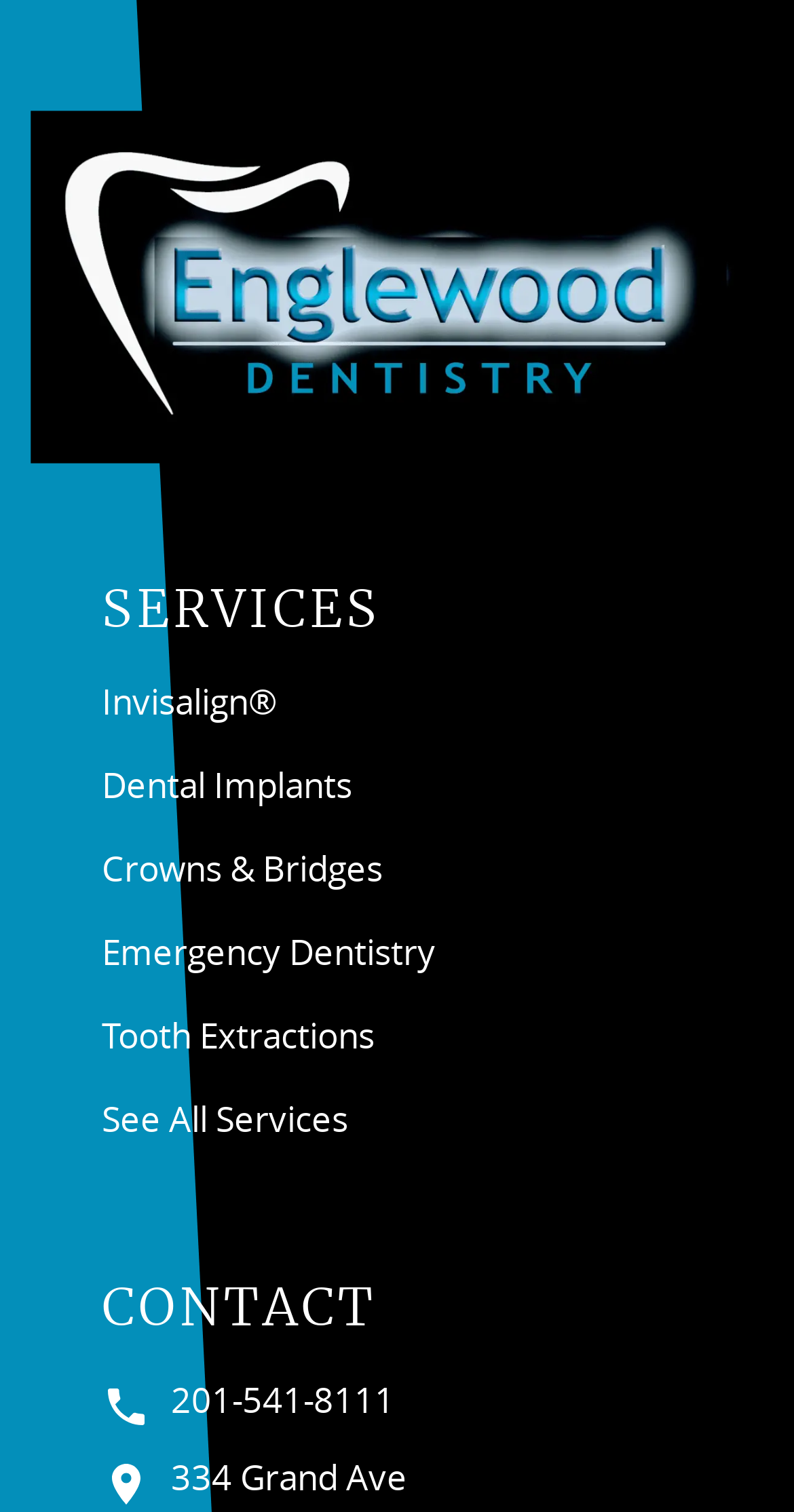Find the bounding box coordinates for the area you need to click to carry out the instruction: "Call the dentist at 201-541-8111". The coordinates should be four float numbers between 0 and 1, indicated as [left, top, right, bottom].

[0.128, 0.909, 0.872, 0.947]